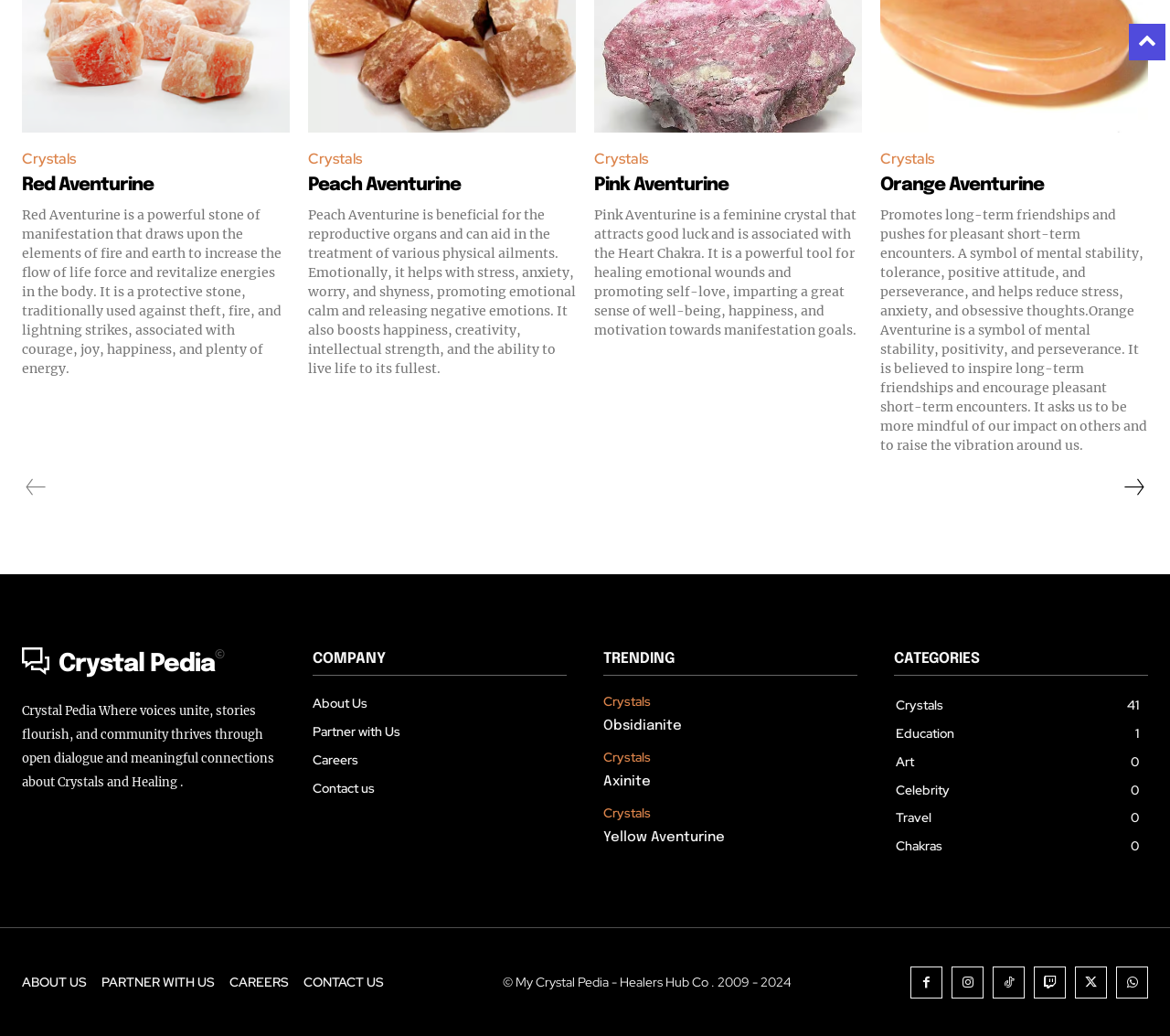Locate the bounding box coordinates of the area where you should click to accomplish the instruction: "go to the next page".

[0.956, 0.457, 0.981, 0.483]